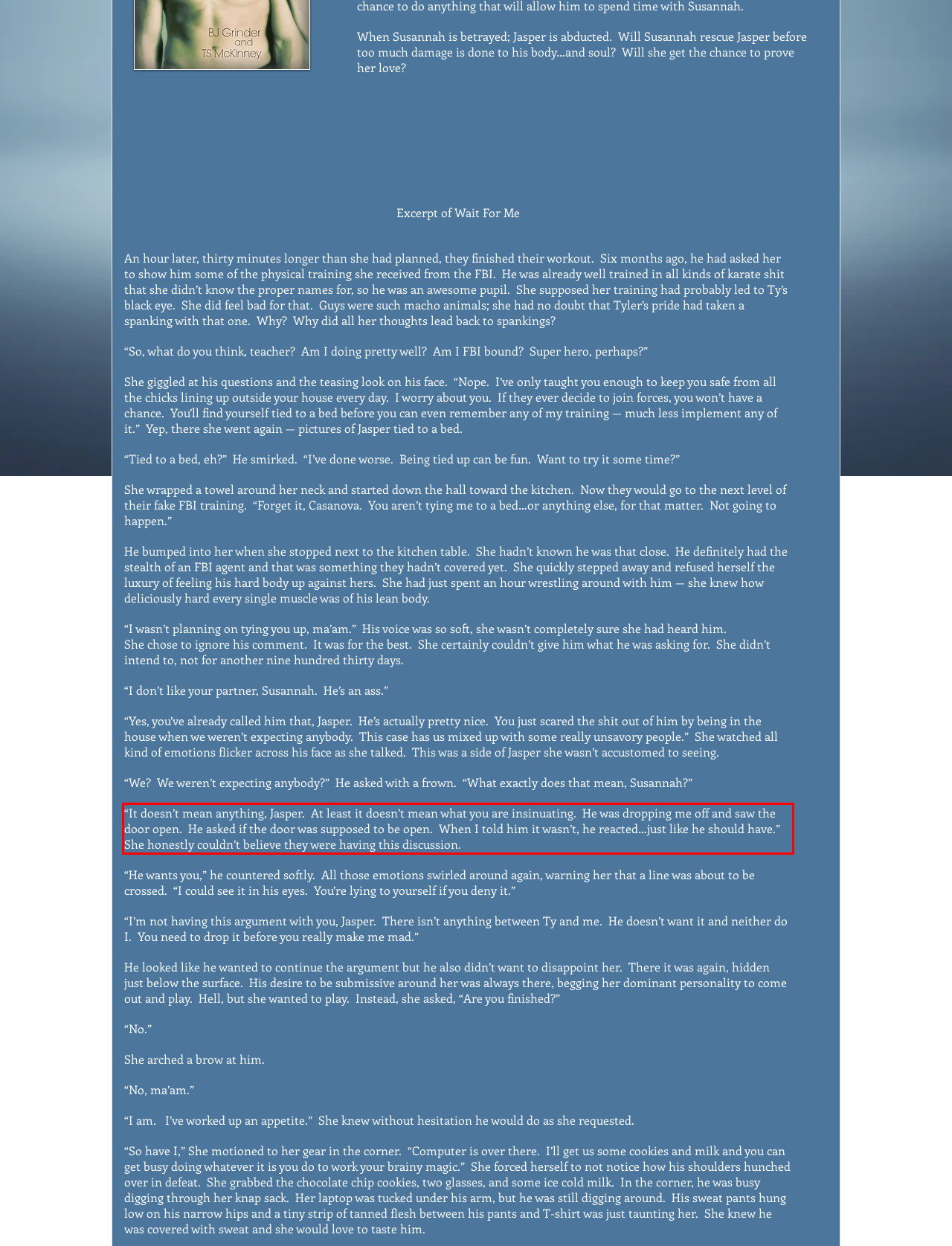Given a webpage screenshot with a red bounding box, perform OCR to read and deliver the text enclosed by the red bounding box.

“It doesn’t mean anything, Jasper. At least it doesn’t mean what you are insinuating. He was dropping me off and saw the door open. He asked if the door was supposed to be open. When I told him it wasn’t, he reacted…just like he should have.” She honestly couldn’t believe they were having this discussion.